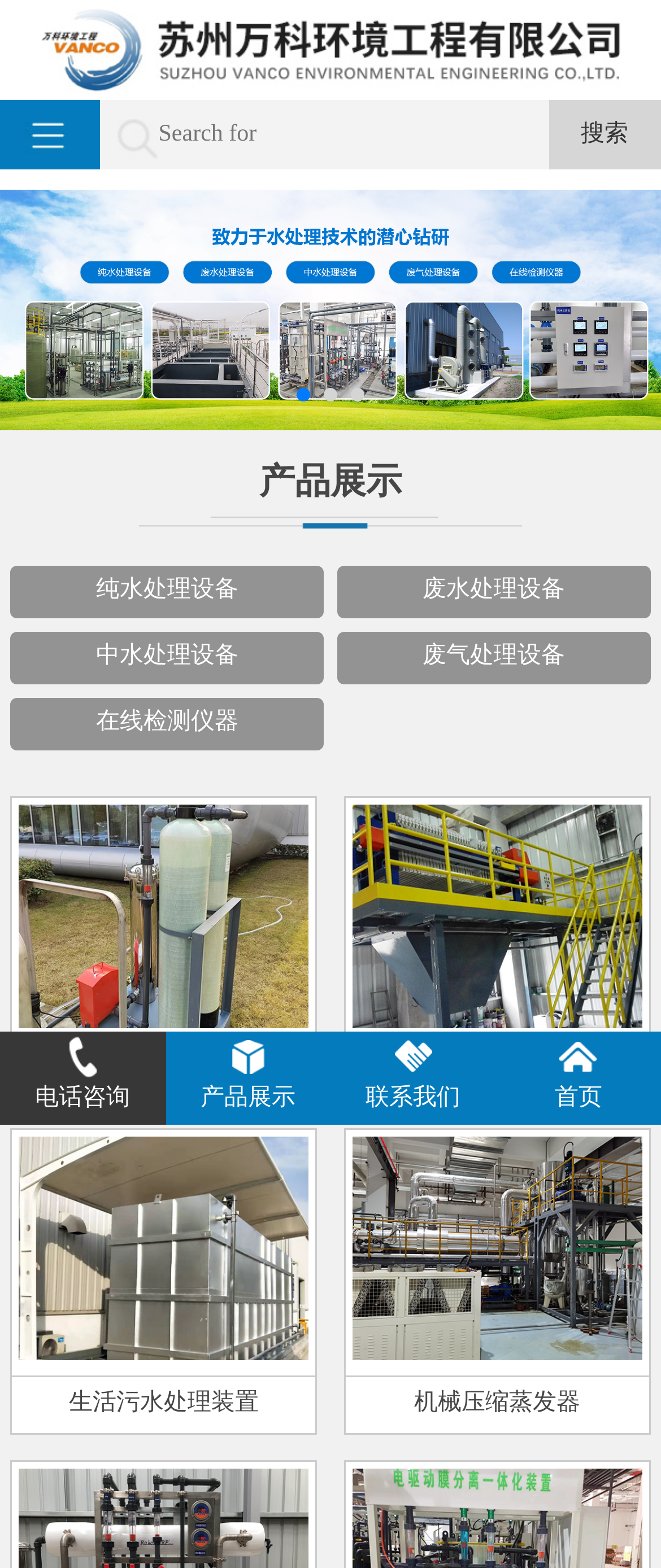Please determine the bounding box coordinates, formatted as (top-left x, top-left y, bottom-right x, bottom-right y), with all values as floating point numbers between 0 and 1. Identify the bounding box of the region described as: aria-label="Go to slide 3"

[0.531, 0.247, 0.551, 0.256]